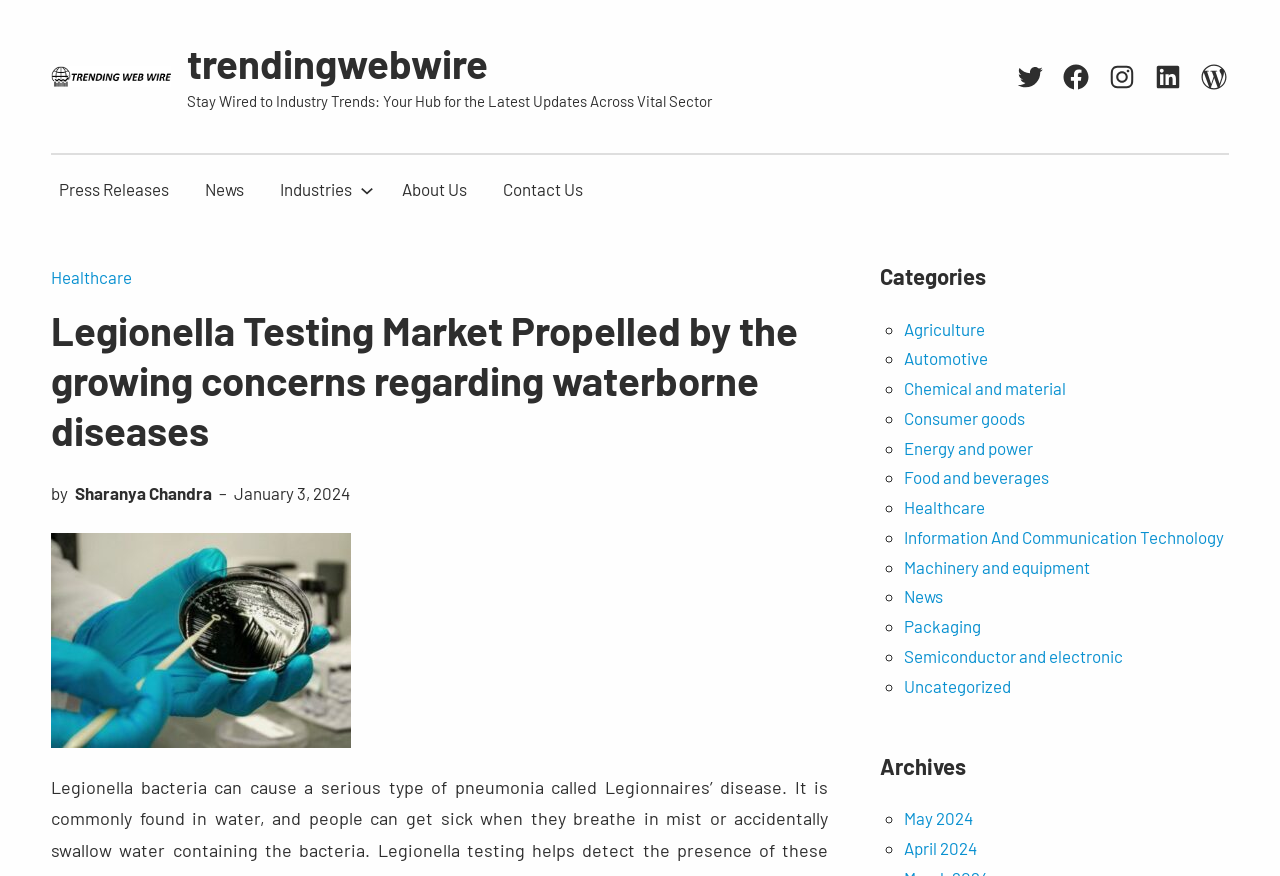What is the category of the article?
Answer with a single word or short phrase according to what you see in the image.

Healthcare